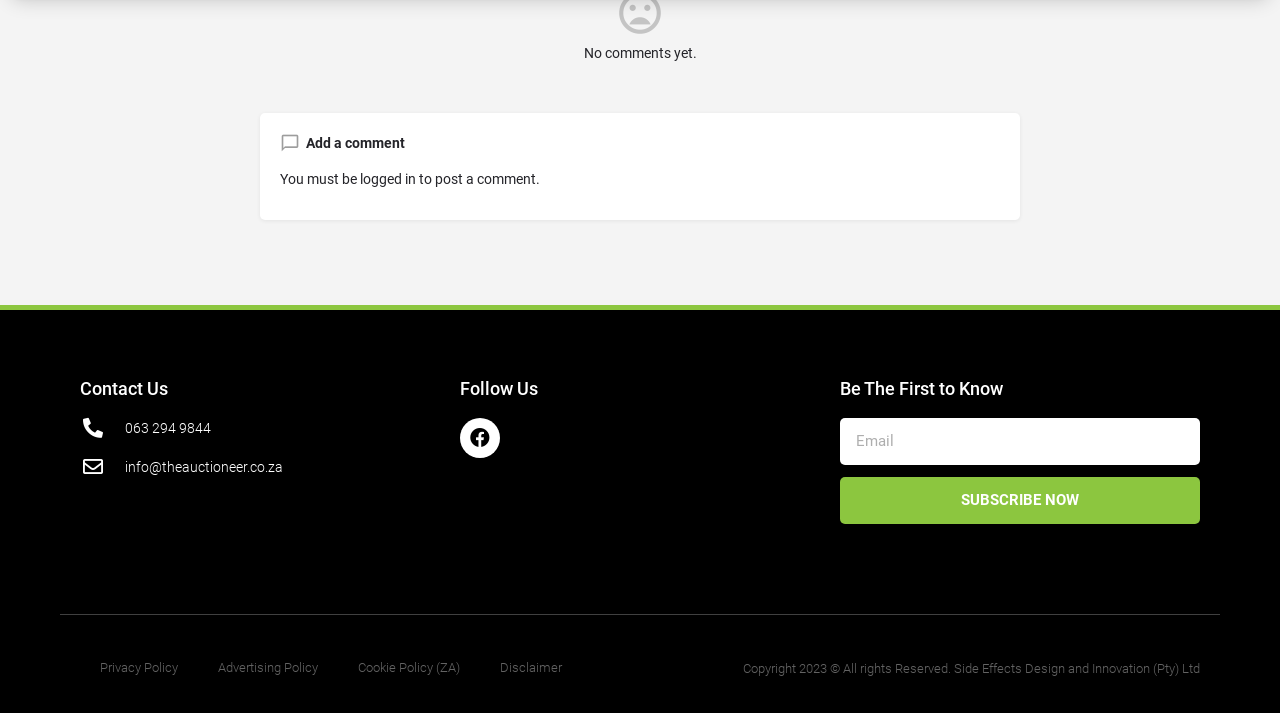Please identify the bounding box coordinates of where to click in order to follow the instruction: "Click on the 'Shows' link".

None